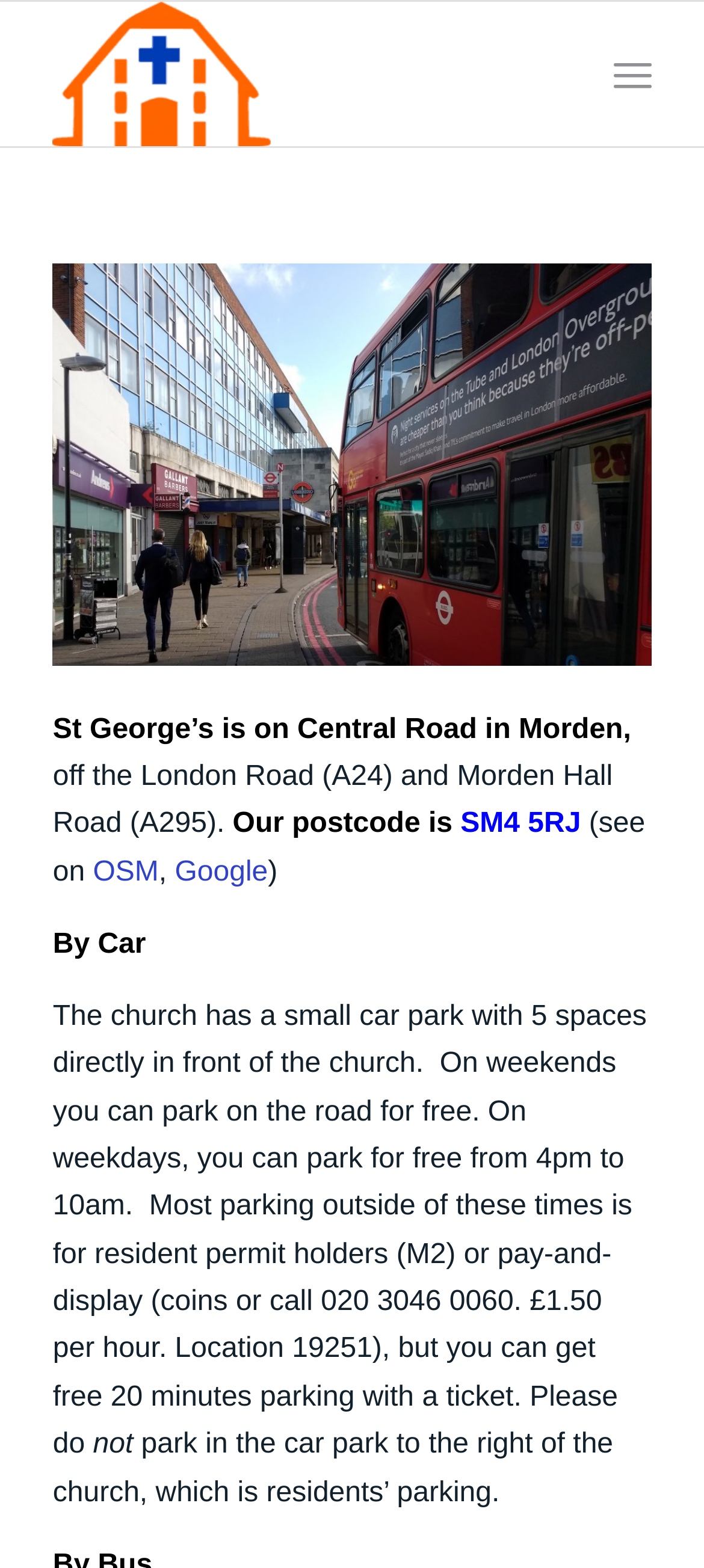Please provide a detailed answer to the question below based on the screenshot: 
What is the postcode of St George's Church?

The postcode of St George's Church can be found in the text 'Our postcode is SM4 5RJ' which is located in the middle of the webpage.